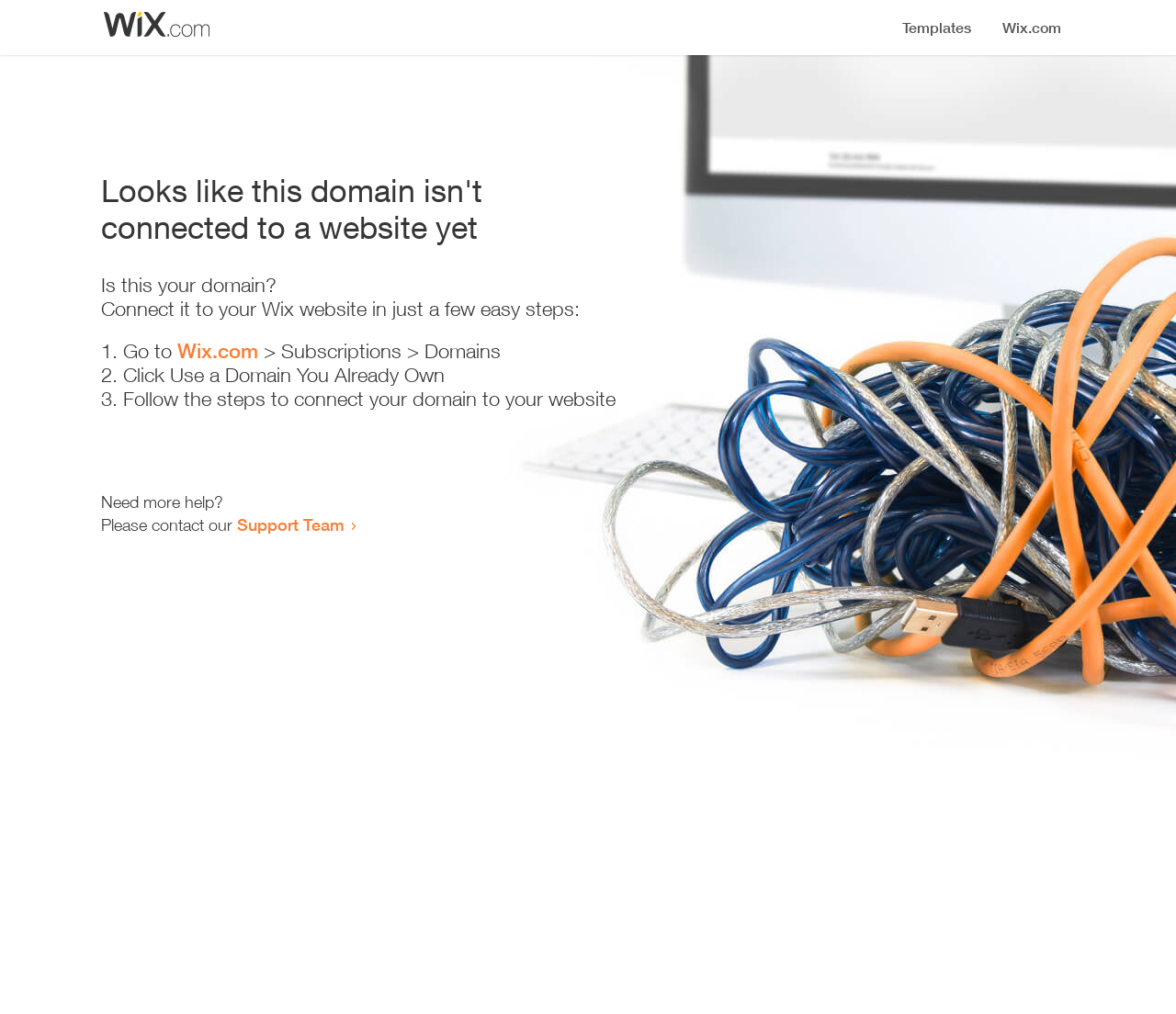Give a complete and precise description of the webpage's appearance.

The webpage appears to be an error page, indicating that a domain is not connected to a website yet. At the top, there is a small image, followed by a heading that states the error message. Below the heading, there is a series of instructions to connect the domain to a Wix website. The instructions are presented in a step-by-step format, with three numbered list items. Each list item consists of a brief description of the action to take, with a link to Wix.com in the first step. 

To the right of the instructions, there is a brief note asking if the user needs more help, followed by an invitation to contact the Support Team, which is a clickable link. The overall layout is simple and easy to follow, with clear headings and concise text.